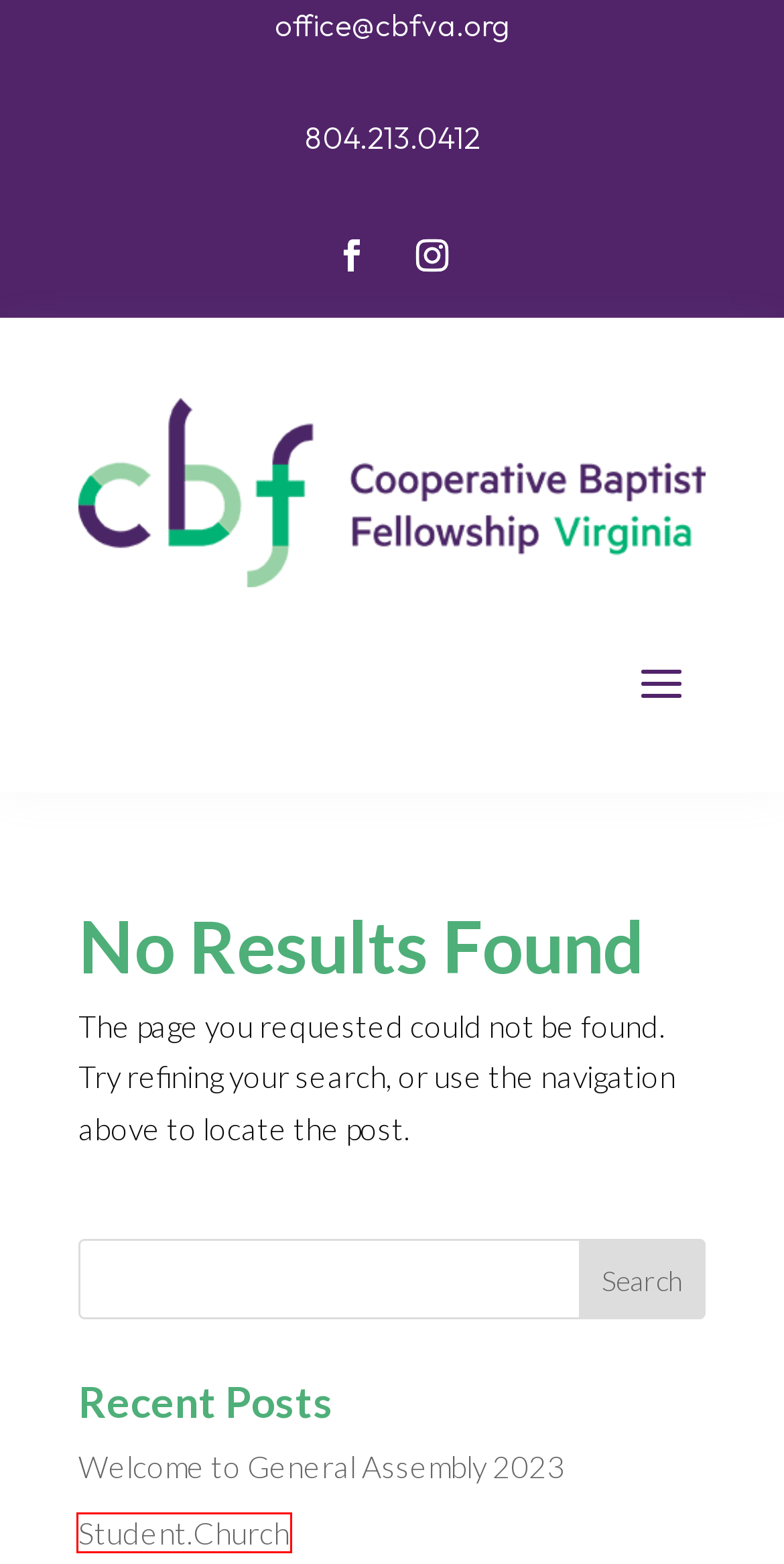You are presented with a screenshot of a webpage containing a red bounding box around a particular UI element. Select the best webpage description that matches the new webpage after clicking the element within the bounding box. Here are the candidates:
A. Archives | CBF Virginia
B. Blog: Guest Writers | CBF Virginia
C. Beloved Community: 2017-2018 | CBF Virginia
D. Join the Virginia Cultivating Generous Congregations cohort! | CBF Virginia
E. Student.Church | CBF Virginia
F. CBF Virginia Coordinating Council Recap by Mark Snipes, Coordinator CBF Virginia | CBF Virginia
G. Welcome to General Assembly 2023 | CBF Virginia
H. Lastest News | CBF Virginia

E